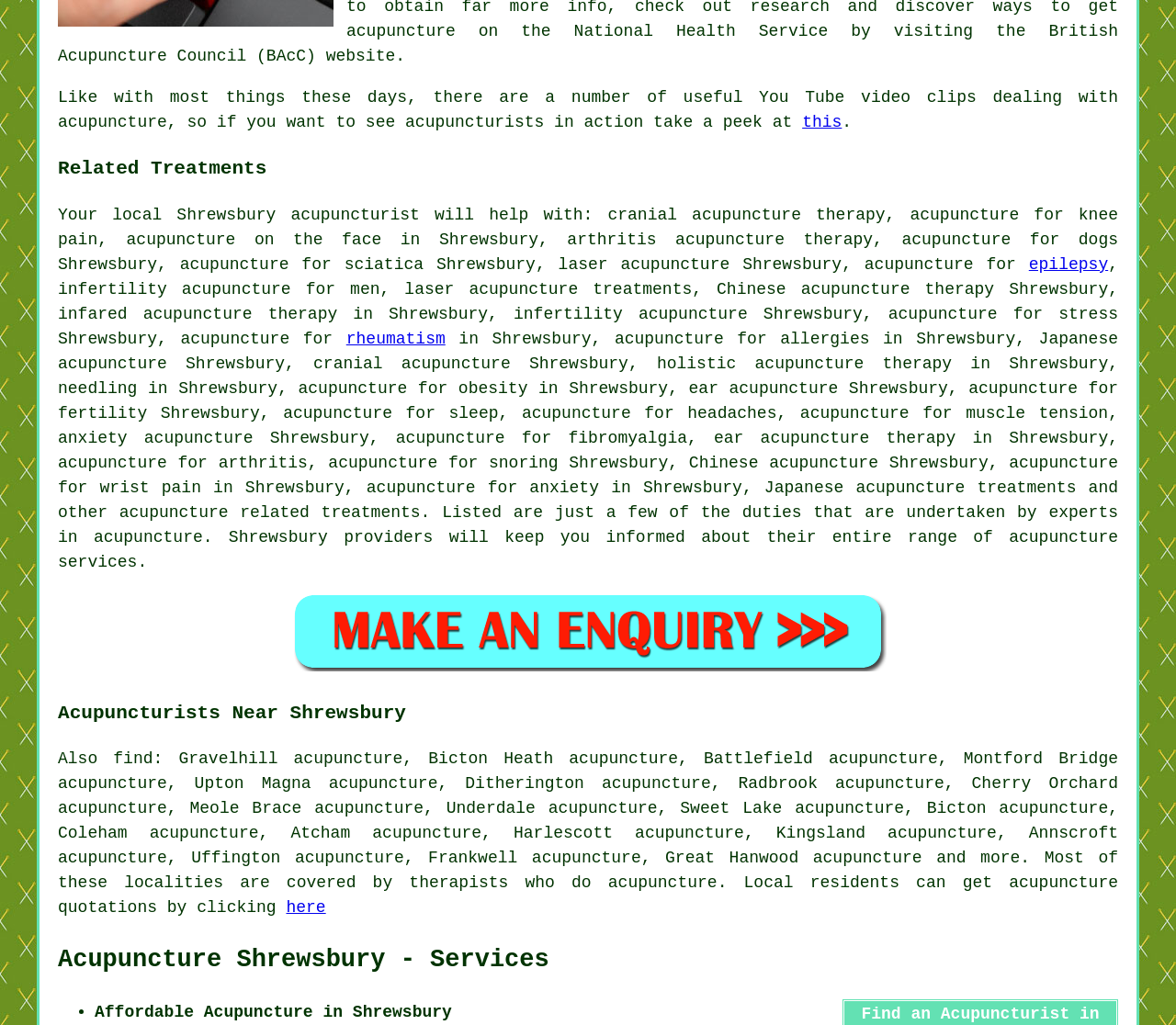Given the content of the image, can you provide a detailed answer to the question?
What is the purpose of the link 'this'?

The link 'this' is mentioned in the context of watching YouTube video clips related to acupuncture, suggesting that clicking on the link will take the user to a YouTube video about acupuncture.